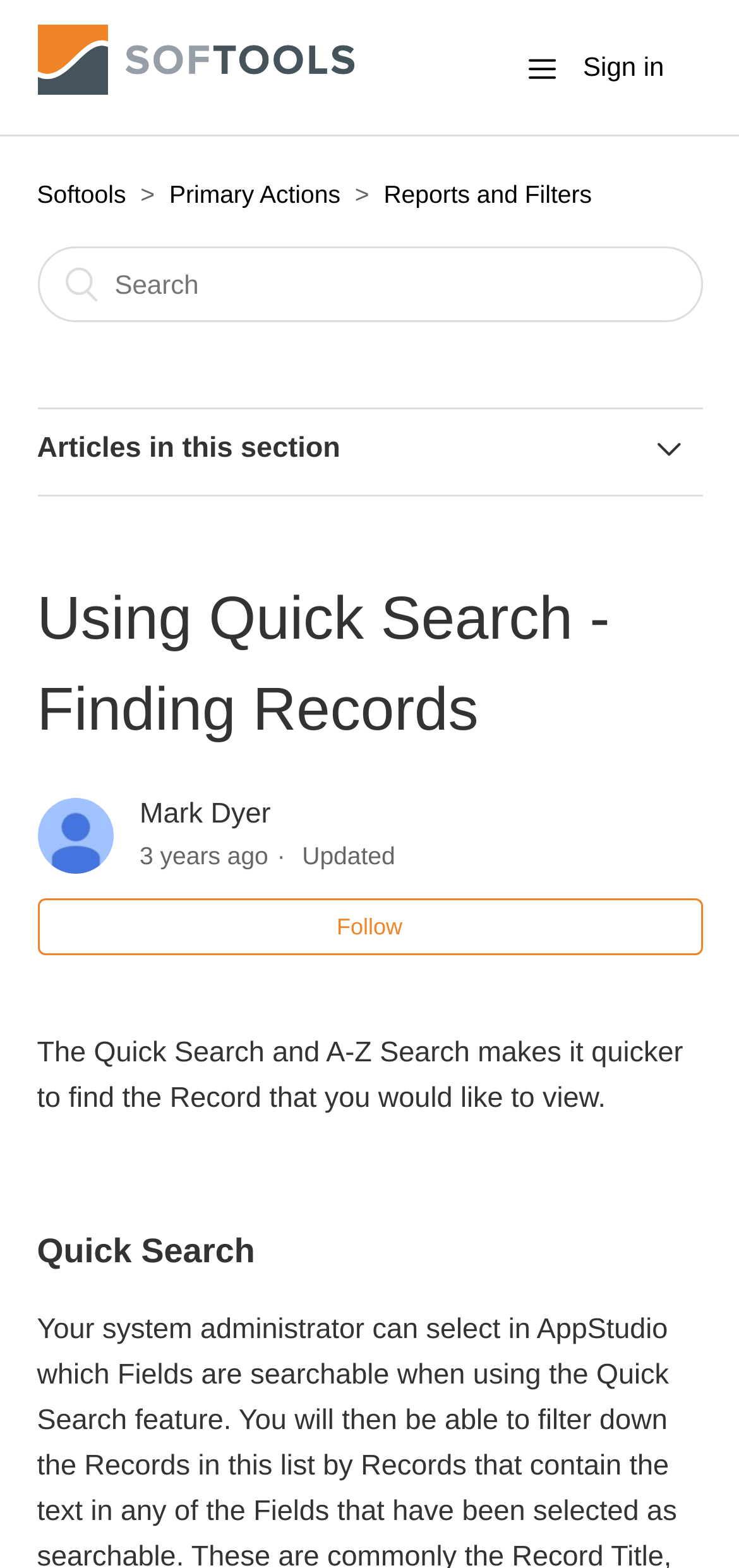How many links are available under 'Reports and Filters'?
Please provide an in-depth and detailed response to the question.

The webpage shows a section with links under 'Reports and Filters'. There are five links available: 'Report Filters', 'Default Filter / Star Filter', 'Selecting A filter and Using Report Options', 'Creating and Editing Report Filters', and 'Quick Edit Records using In-Line Edit'.